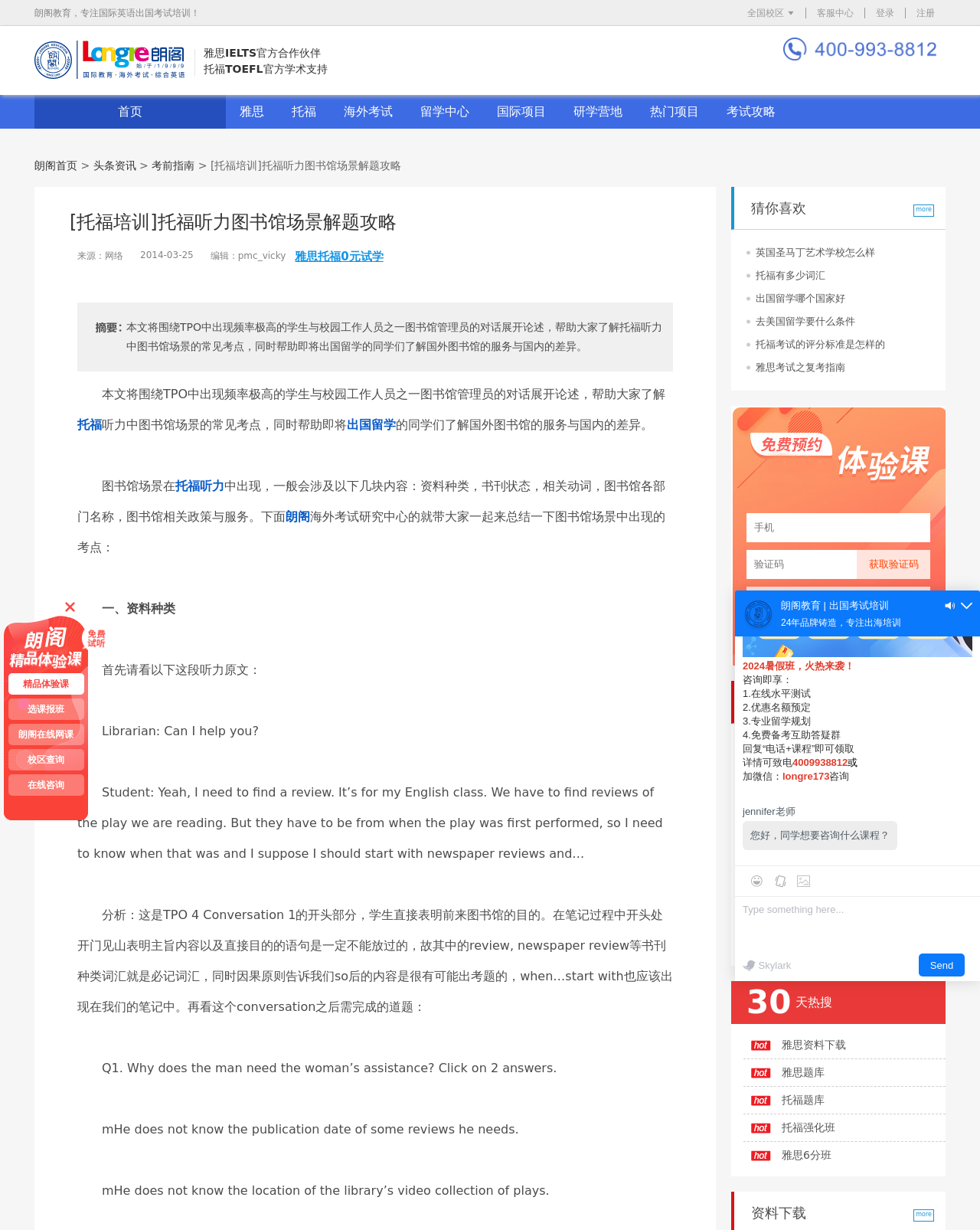Locate the bounding box coordinates for the element described below: "雅思托福0元试学". The coordinates must be four float values between 0 and 1, formatted as [left, top, right, bottom].

[0.301, 0.202, 0.391, 0.214]